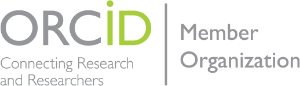What is the purpose of ORCID?
Look at the image and answer with only one word or phrase.

To provide a unique digital identifier